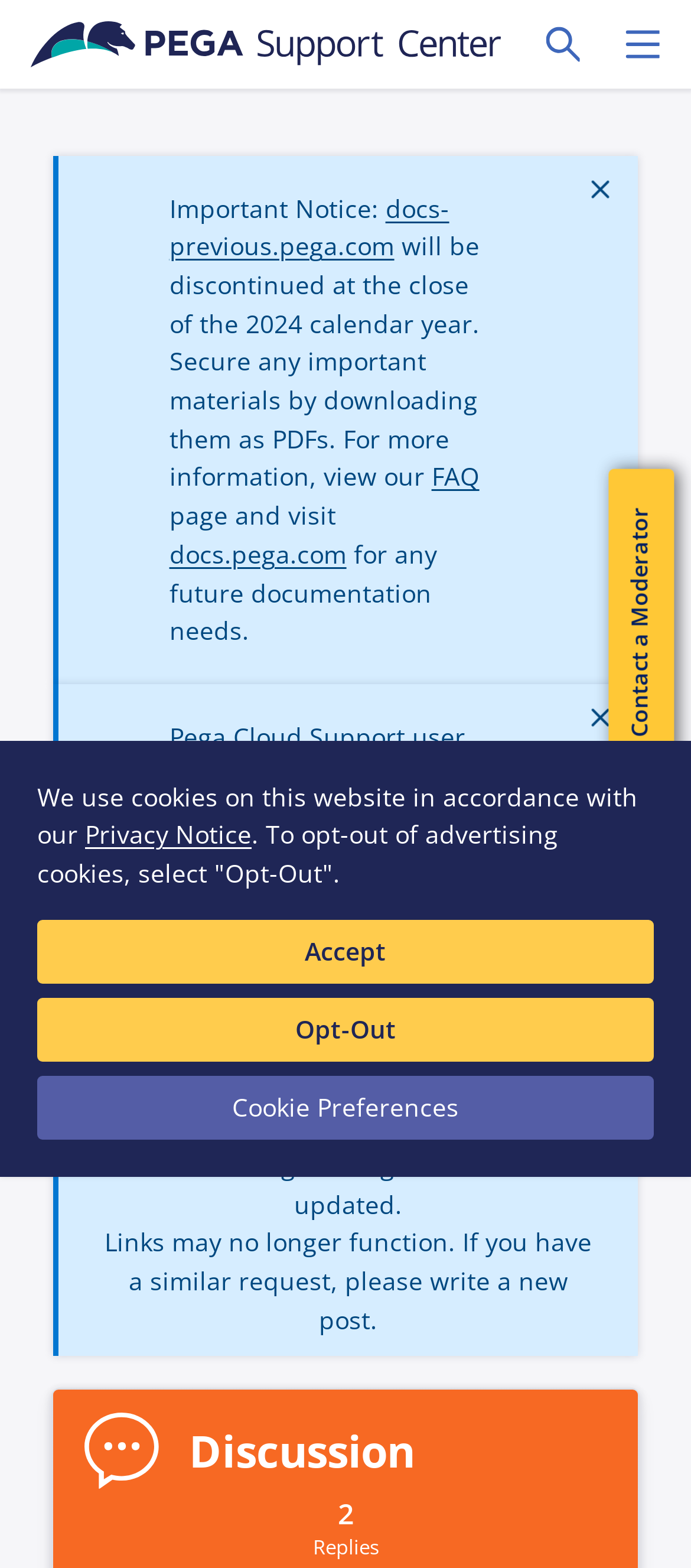Indicate the bounding box coordinates of the element that needs to be clicked to satisfy the following instruction: "Toggle Search Panel". The coordinates should be four float numbers between 0 and 1, i.e., [left, top, right, bottom].

[0.758, 0.003, 0.871, 0.053]